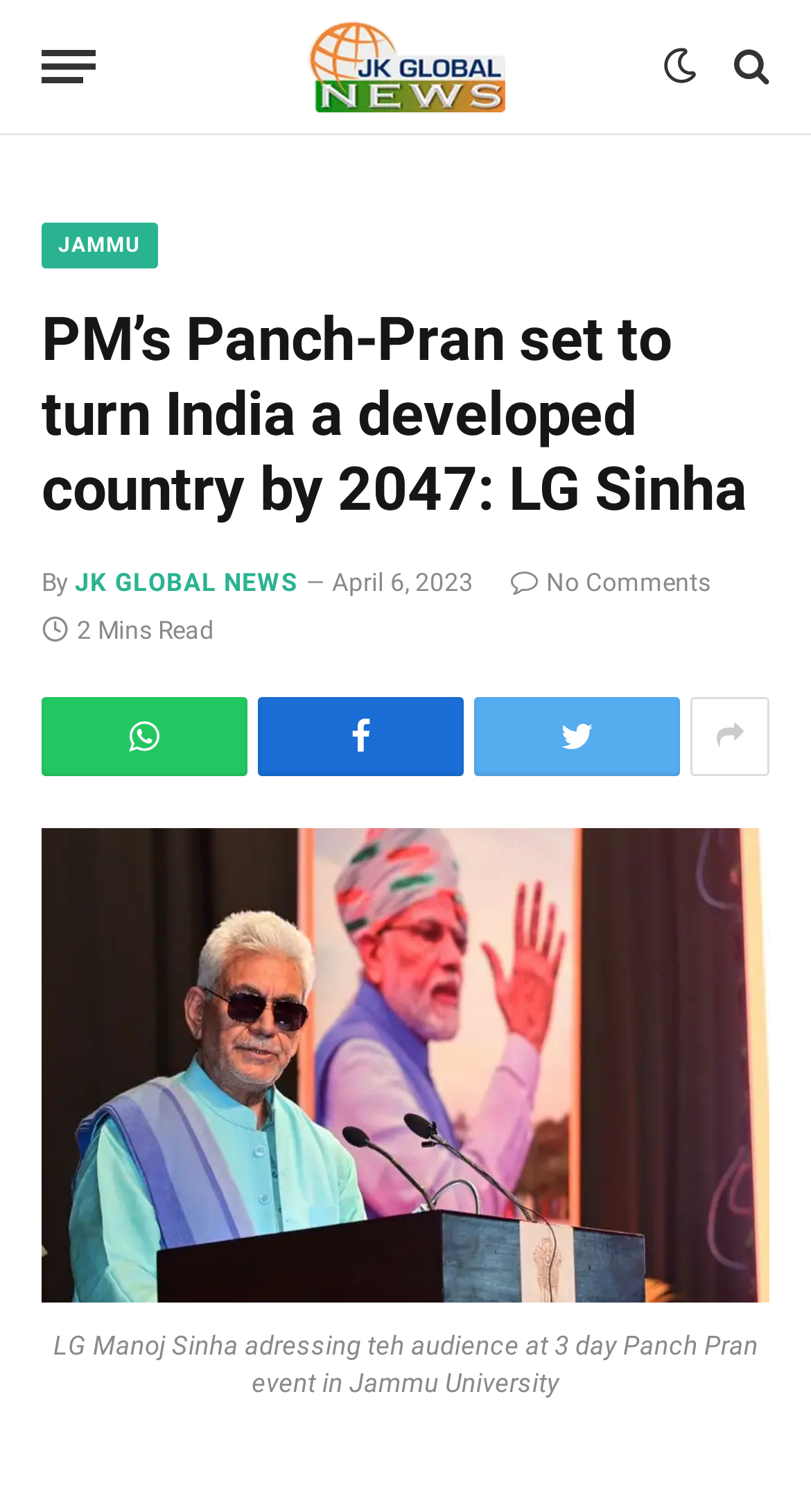Please answer the following question using a single word or phrase: What is the name of the Lieutenant Governor mentioned in the article?

Manoj Sinha